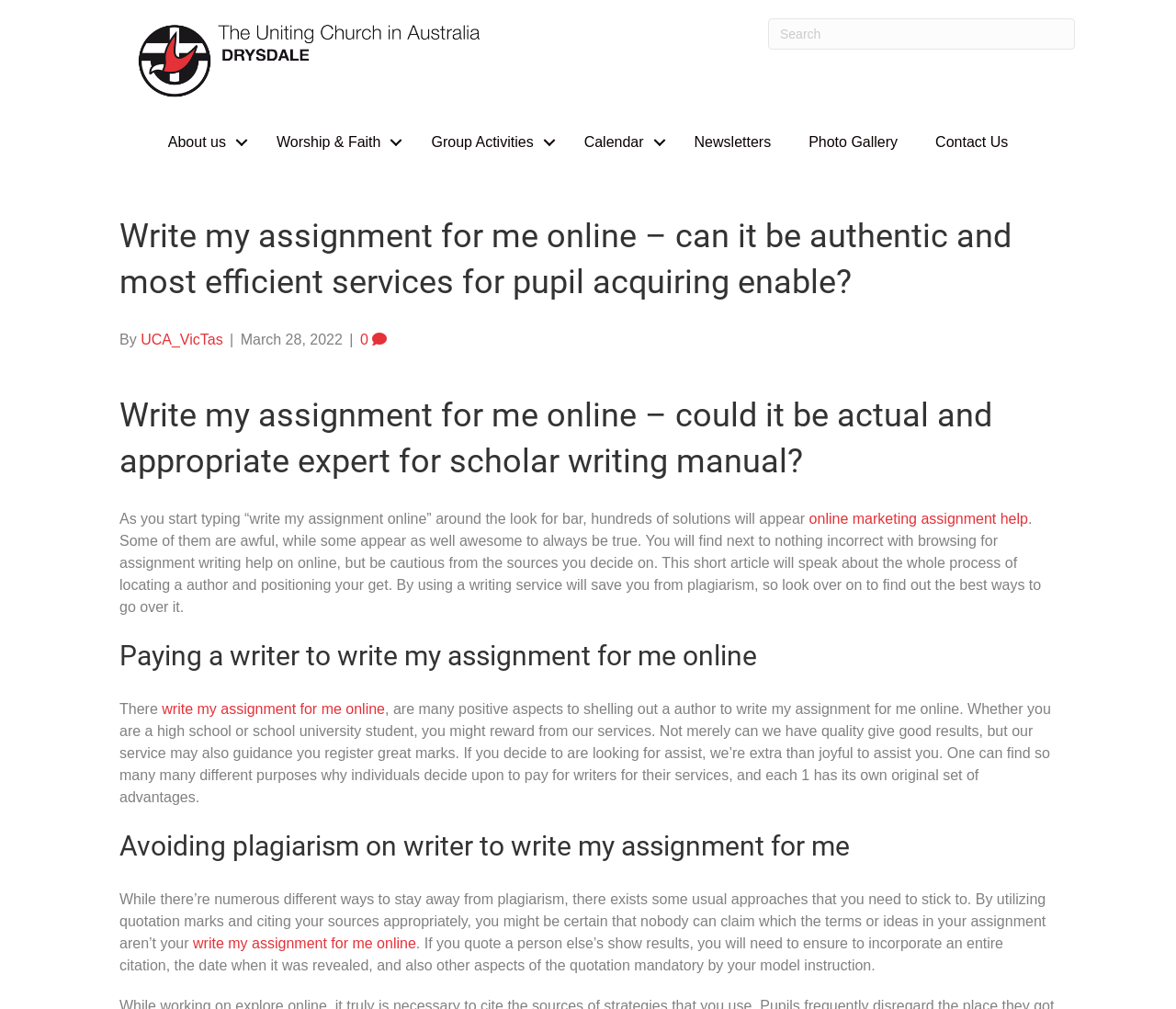Write a detailed summary of the webpage, including text, images, and layout.

The webpage is about Drysdale Uniting Church, with a focus on writing assignments online. At the top left, there is a link to the church's name, accompanied by a small image of the church. On the top right, there is a search bar with a "Search" button. Below the search bar, there is a navigation menu with links to various sections, including "About us", "Worship & Faith", "Group Activities", "Calendar", "Newsletters", "Photo Gallery", and "Contact Us".

The main content of the page is divided into several sections, each with a heading. The first section has a heading that matches the title of the webpage, "Write my assignment for me online – can it be authentic and most efficient services for pupil acquiring enable?". Below the heading, there is a paragraph of text that discusses the importance of finding authentic and efficient services for writing assignments online.

The second section has a heading that asks if it is possible to find actual and appropriate expert writers for students. The text in this section discusses the process of finding a writer and placing an order, and warns against plagiarism.

The third section has a heading that discusses the benefits of paying a writer to write assignments online. The text in this section highlights the advantages of using a writing service, including saving time and achieving good grades.

The fourth section has a heading that focuses on avoiding plagiarism when using a writer to write assignments online. The text in this section provides tips on how to avoid plagiarism, including using quotation marks and citing sources properly.

Throughout the page, there are links to related topics, such as "online marketing assignment help" and "write my assignment for me online". The text is well-organized and easy to follow, with clear headings and concise paragraphs.